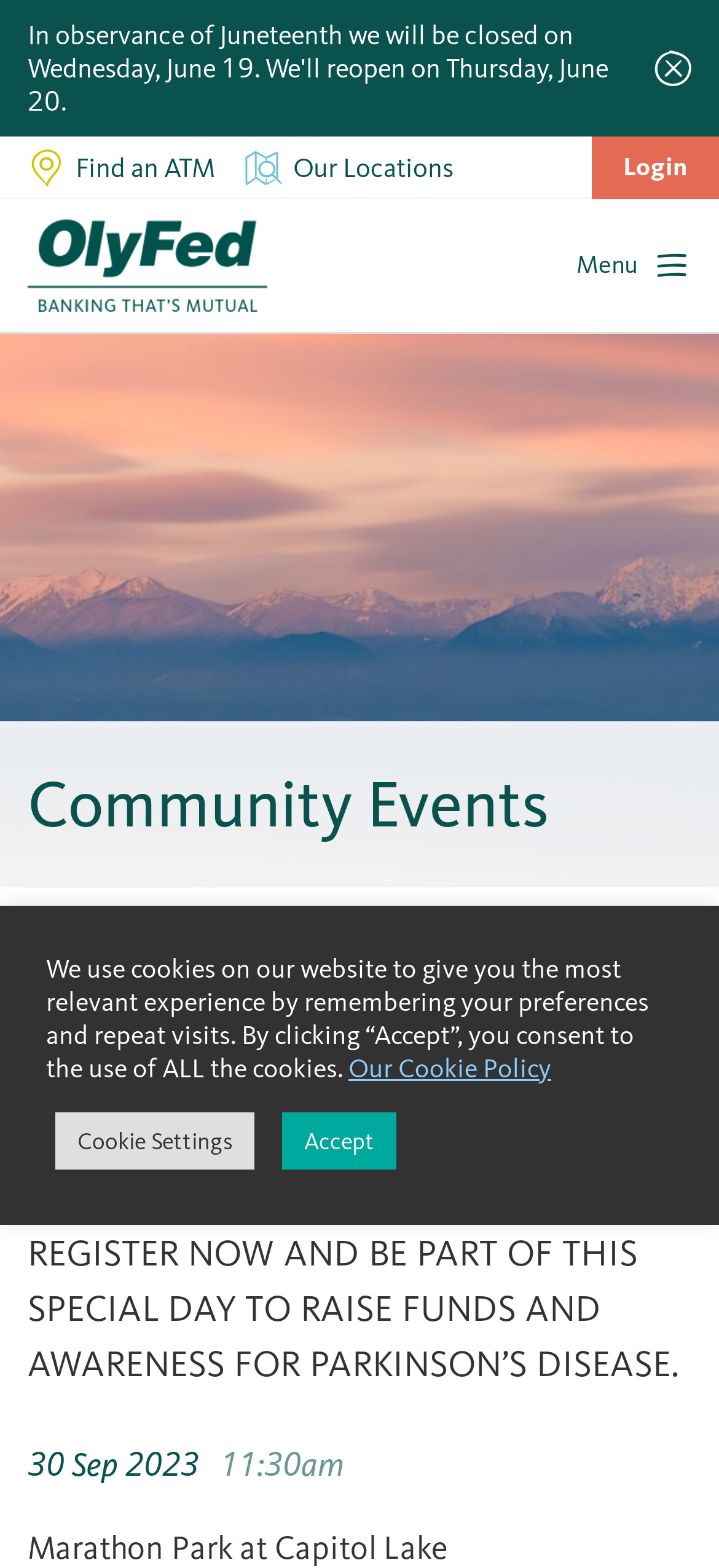Please locate the bounding box coordinates of the element that needs to be clicked to achieve the following instruction: "View locations". The coordinates should be four float numbers between 0 and 1, i.e., [left, top, right, bottom].

[0.321, 0.087, 0.651, 0.126]